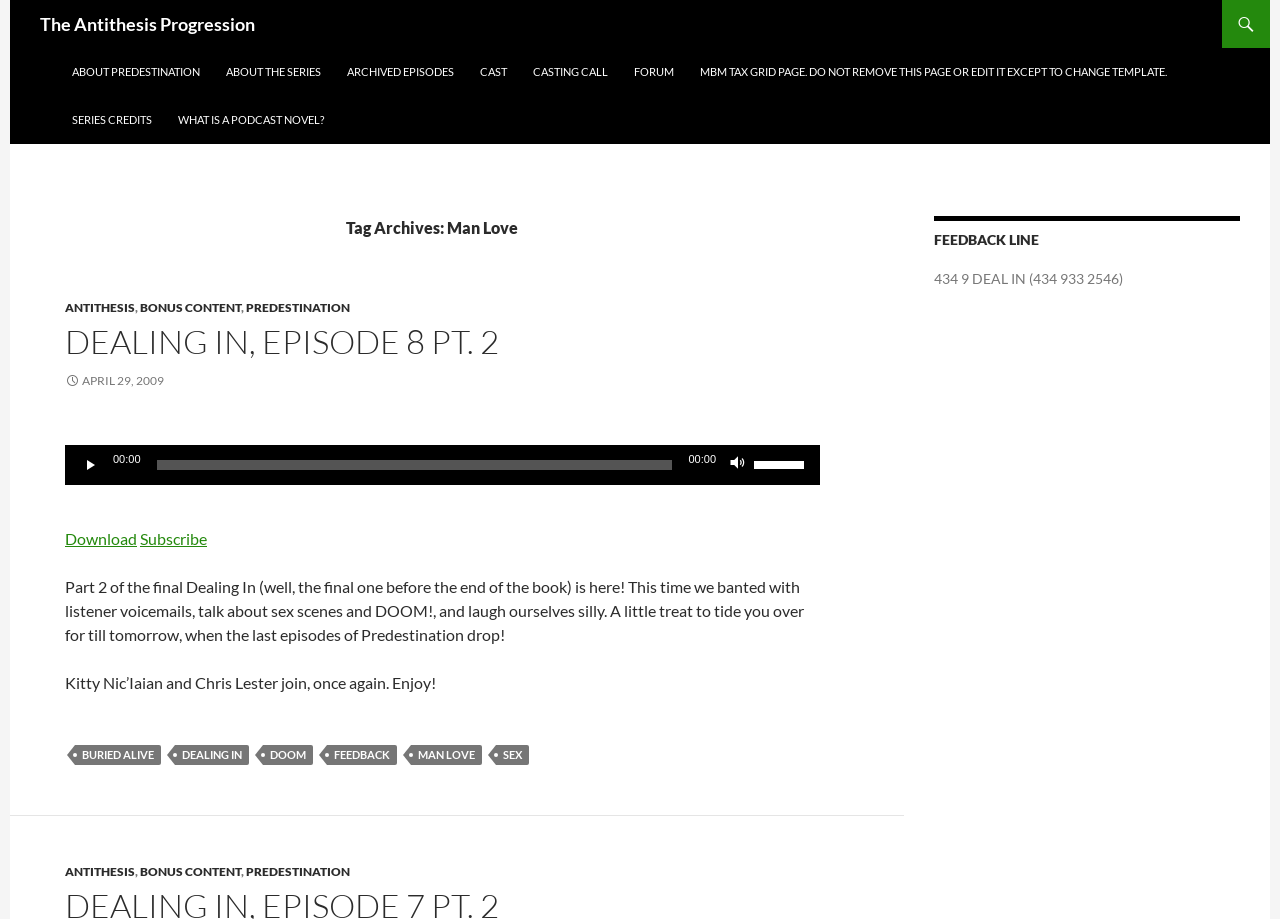Please identify the bounding box coordinates of the region to click in order to complete the given instruction: "Subscribe to the podcast". The coordinates should be four float numbers between 0 and 1, i.e., [left, top, right, bottom].

[0.109, 0.576, 0.162, 0.596]